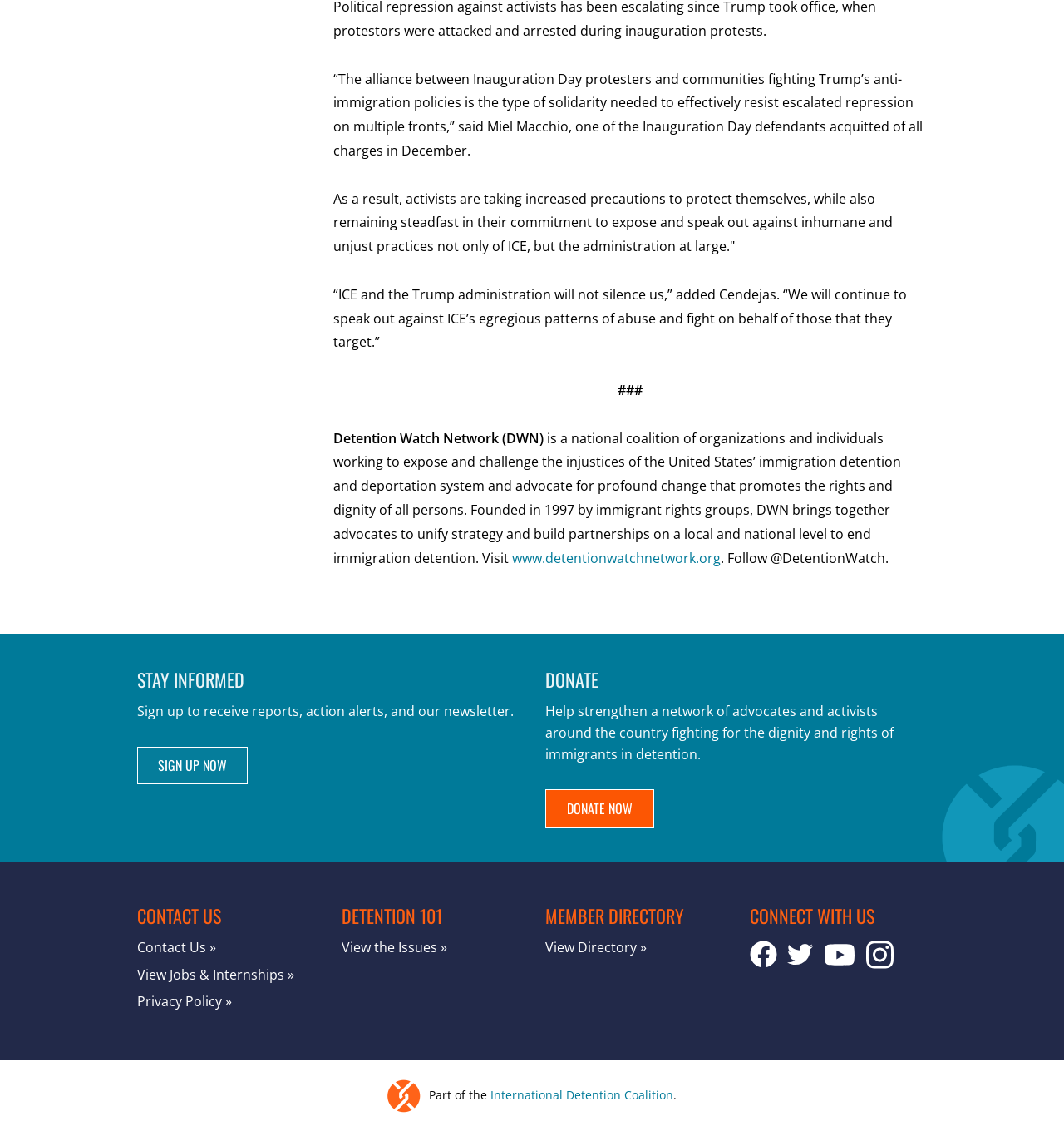Using the description: "International Detention Coalition", determine the UI element's bounding box coordinates. Ensure the coordinates are in the format of four float numbers between 0 and 1, i.e., [left, top, right, bottom].

[0.461, 0.961, 0.633, 0.975]